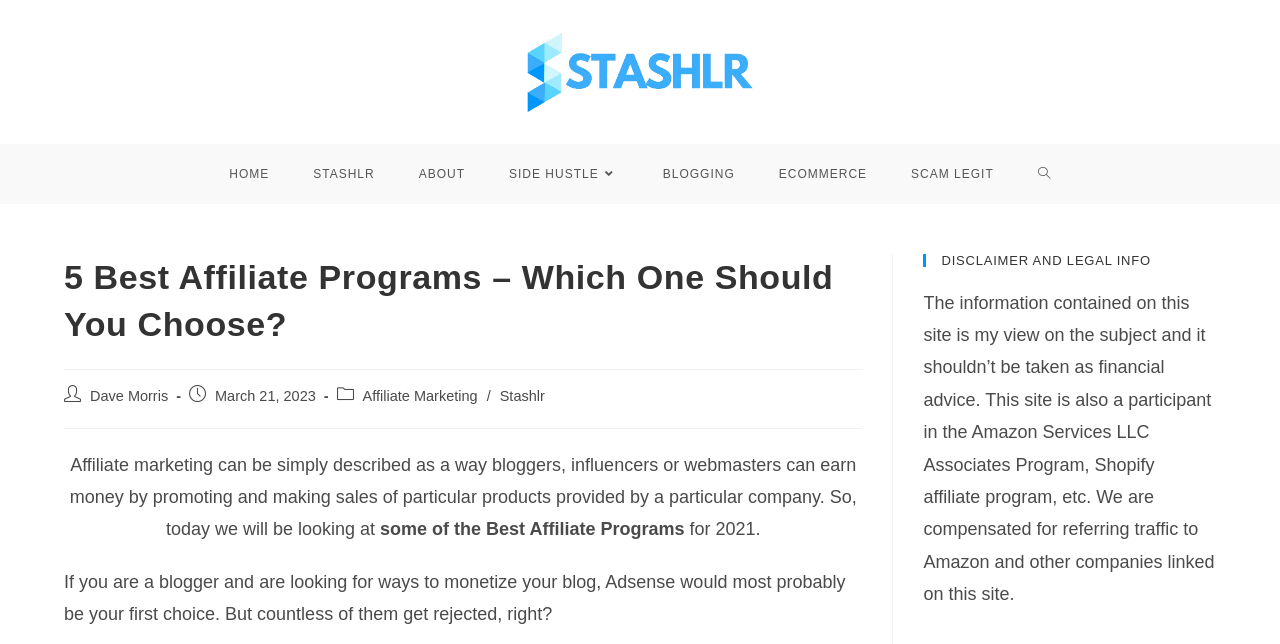What is the name of the website?
Based on the image, please offer an in-depth response to the question.

The name of the website can be found in the top-left corner of the webpage, where it says 'Stashlr' in the logo and also as a link.